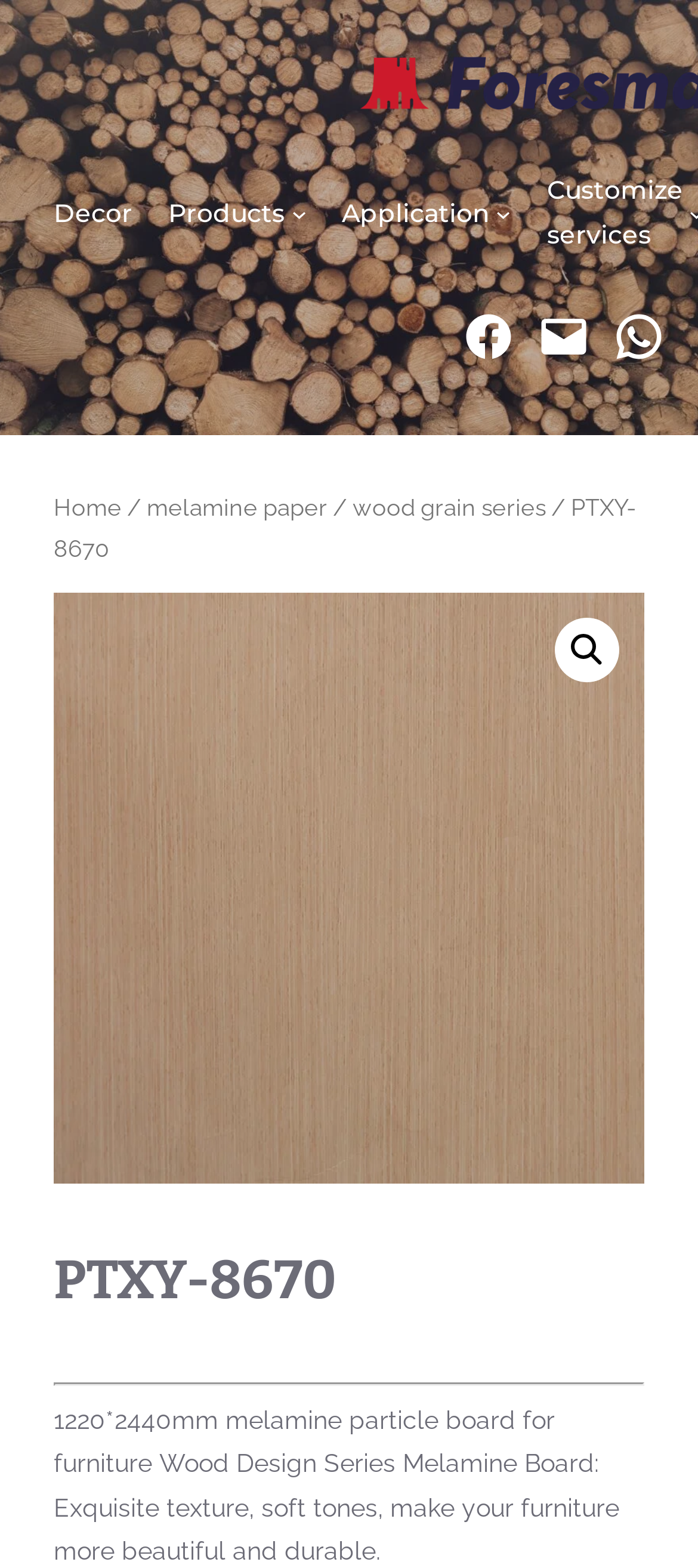Please answer the following question as detailed as possible based on the image: 
What is the purpose of the product?

The purpose of the product is mentioned in the product description as 'for furniture', which suggests that the melamine particle board is intended to be used in the production of furniture.